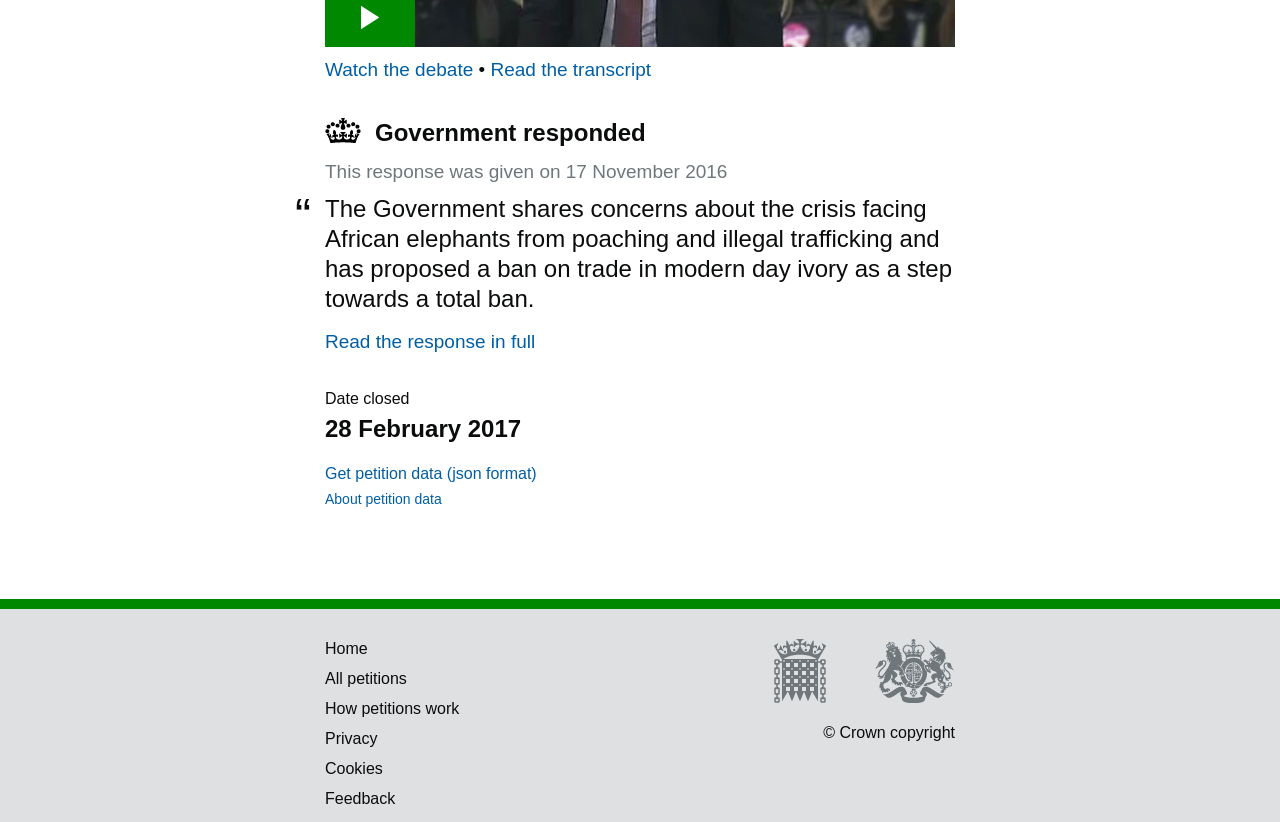Give a one-word or short phrase answer to this question: 
What is the topic of the government's response?

African elephants